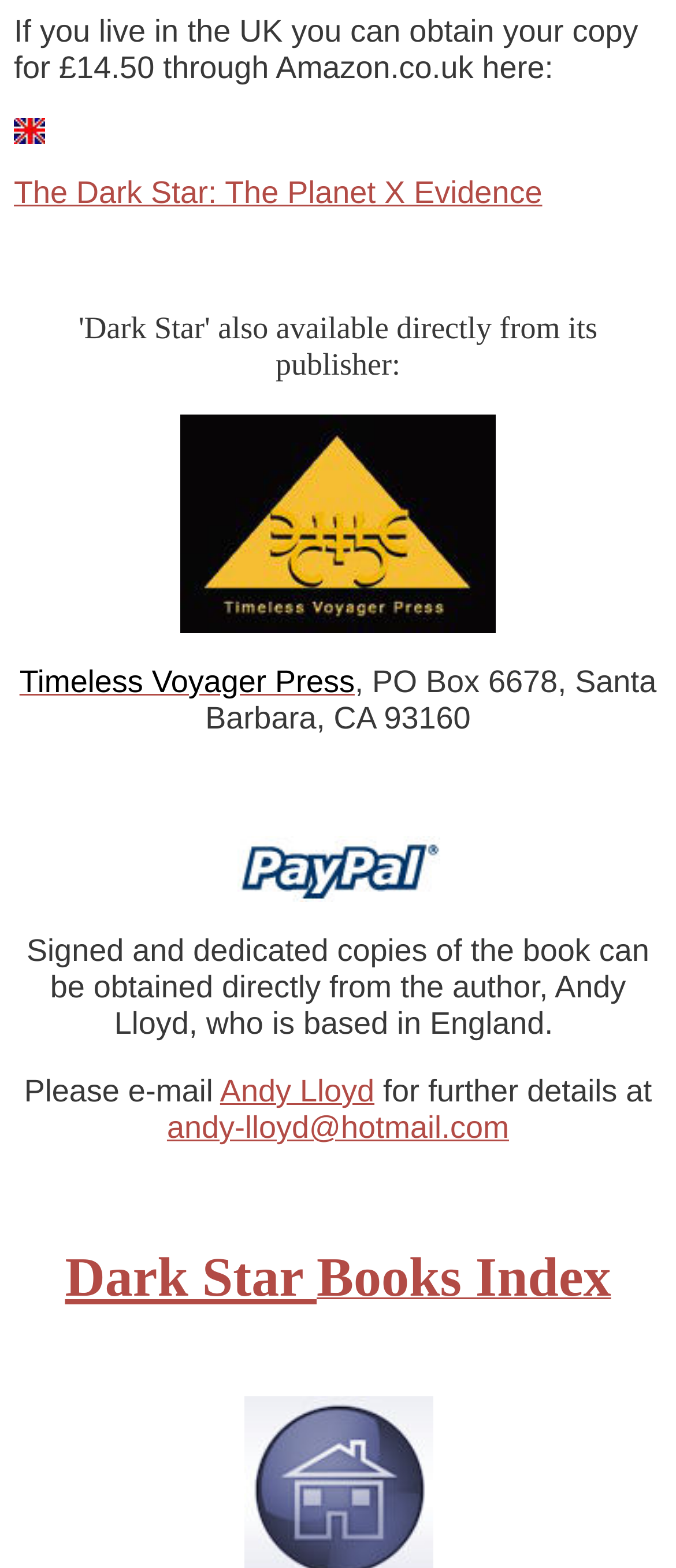Locate the UI element described by Timeless Voyager Press and provide its bounding box coordinates. Use the format (top-left x, top-left y, bottom-right x, bottom-right y) with all values as floating point numbers between 0 and 1.

[0.029, 0.424, 0.525, 0.446]